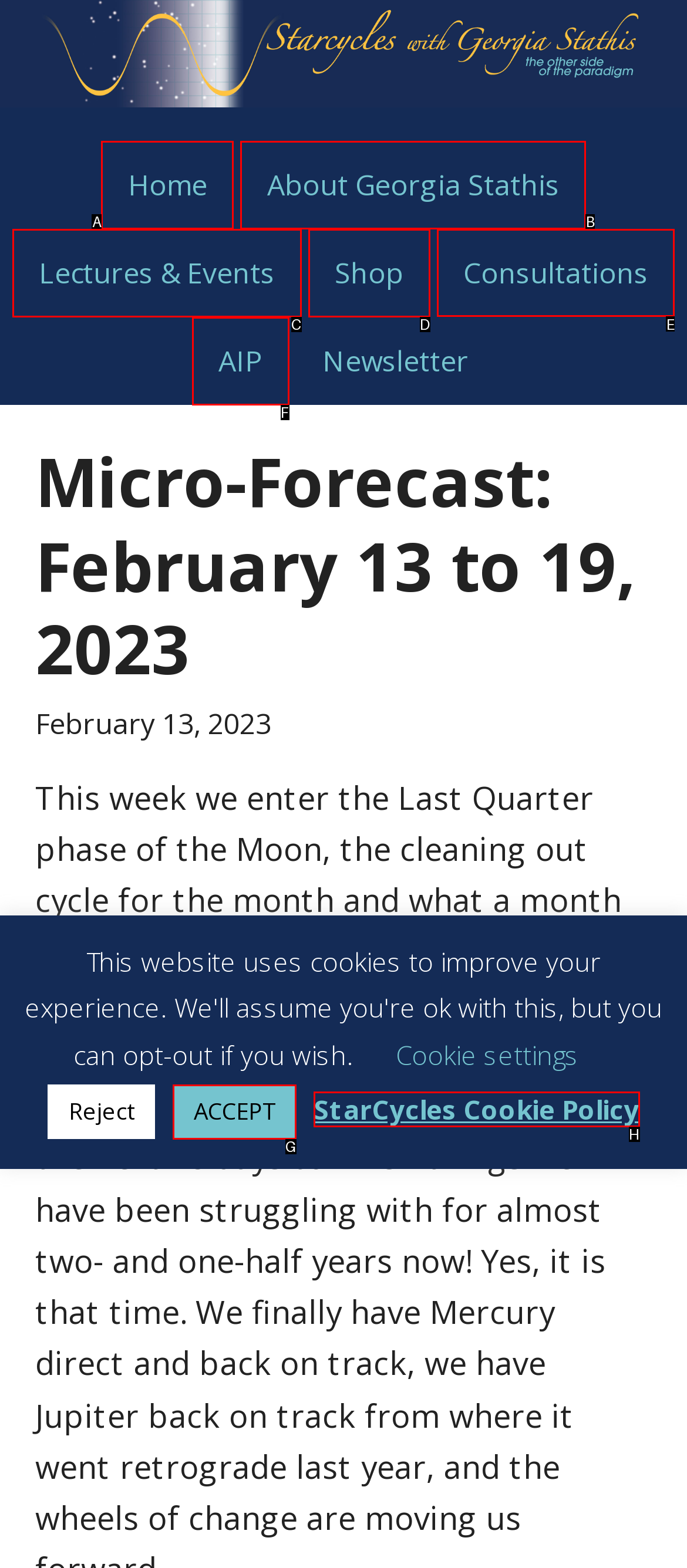Decide which HTML element to click to complete the task: check consultations Provide the letter of the appropriate option.

E